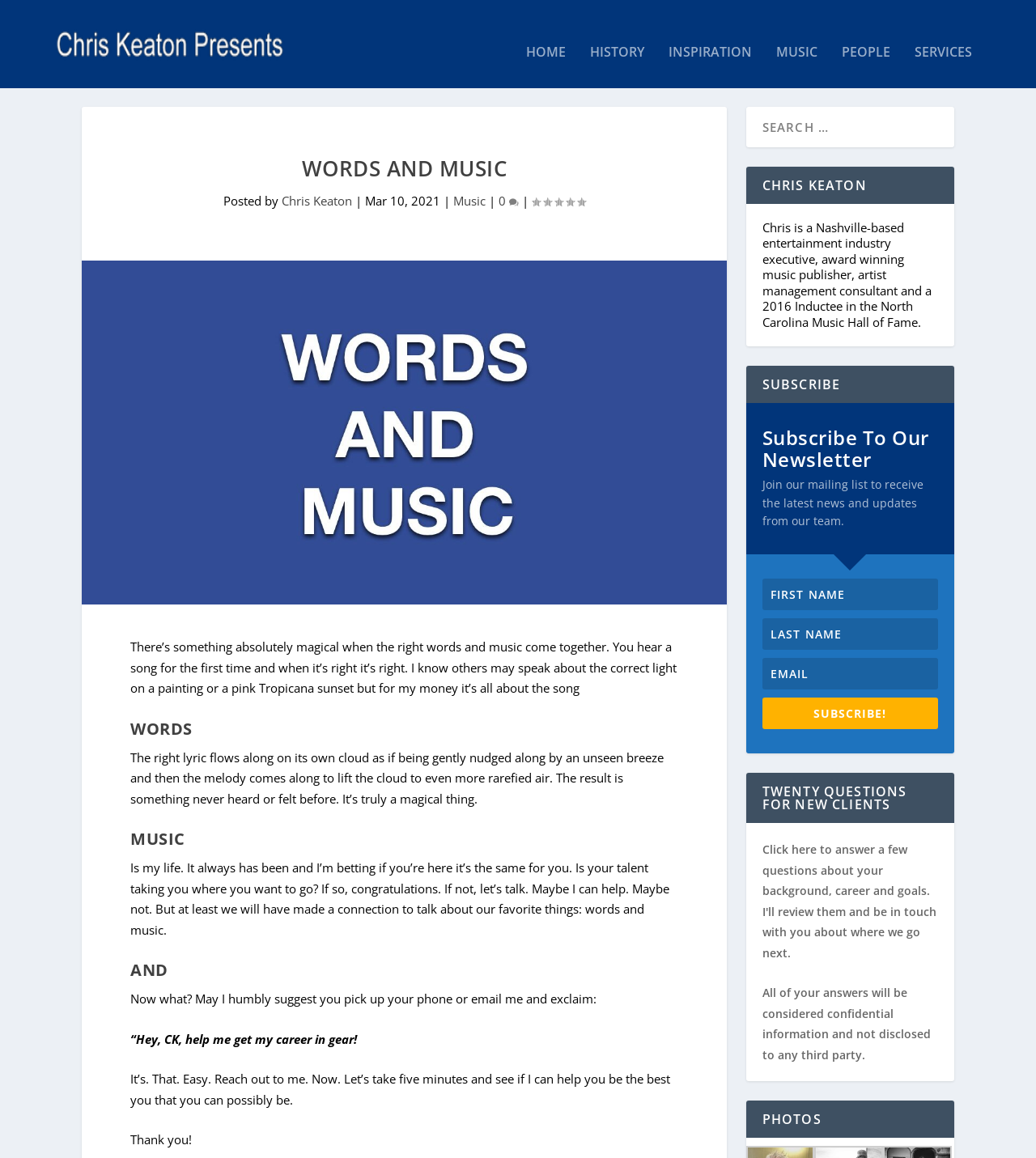Based on the element description: "name="s" placeholder="Search …"", identify the UI element and provide its bounding box coordinates. Use four float numbers between 0 and 1, [left, top, right, bottom].

[0.72, 0.092, 0.921, 0.126]